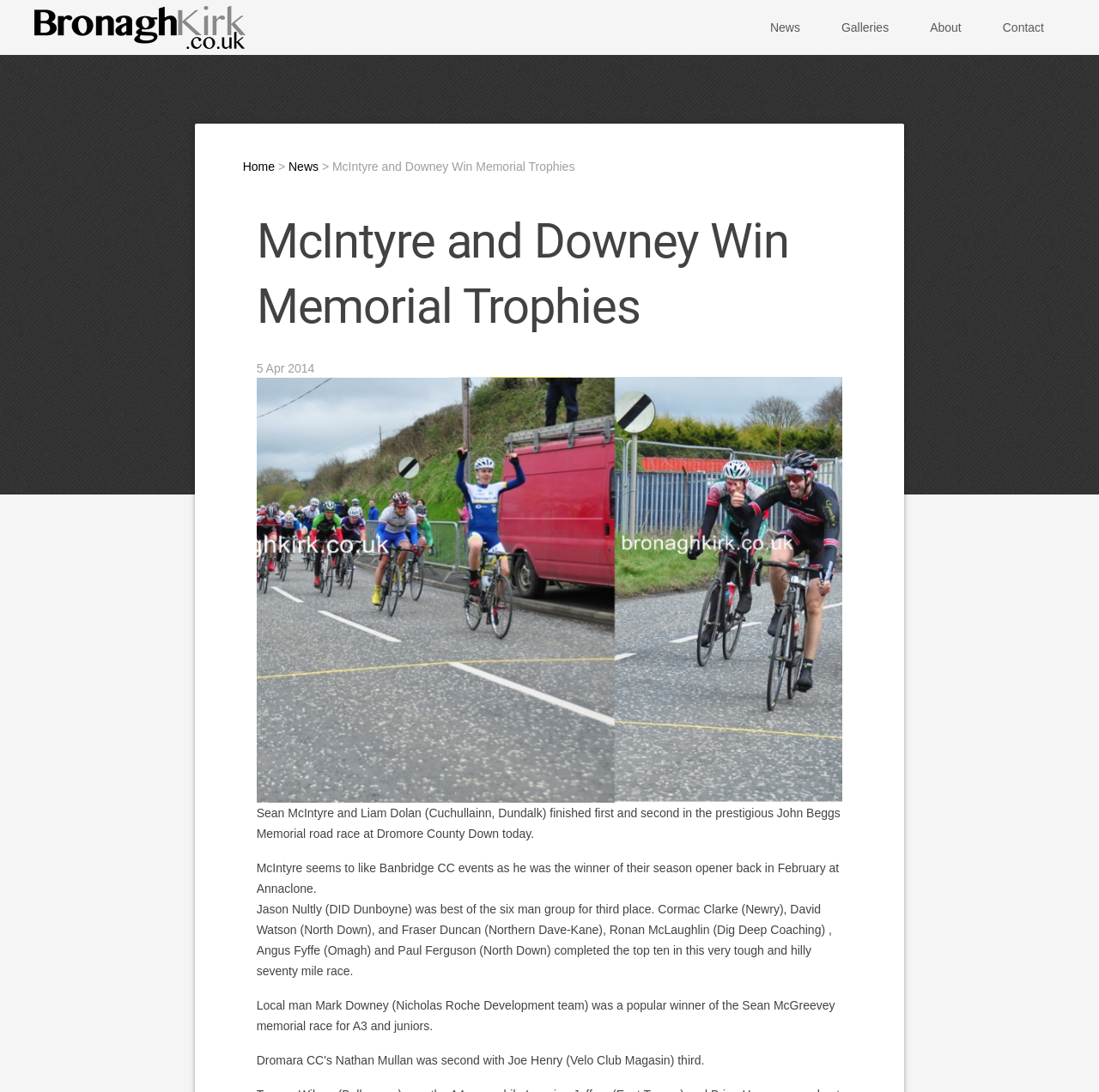Who won the John Beggs Memorial road race?
Please provide a comprehensive answer based on the contents of the image.

According to the article, Sean McIntyre won the John Beggs Memorial road race, as mentioned in the StaticText element with the OCR text 'Sean McIntyre and Liam Dolan (Cuchullainn, Dundalk) finished first and second in the prestigious John Beggs Memorial road race at Dromore County Down today'.